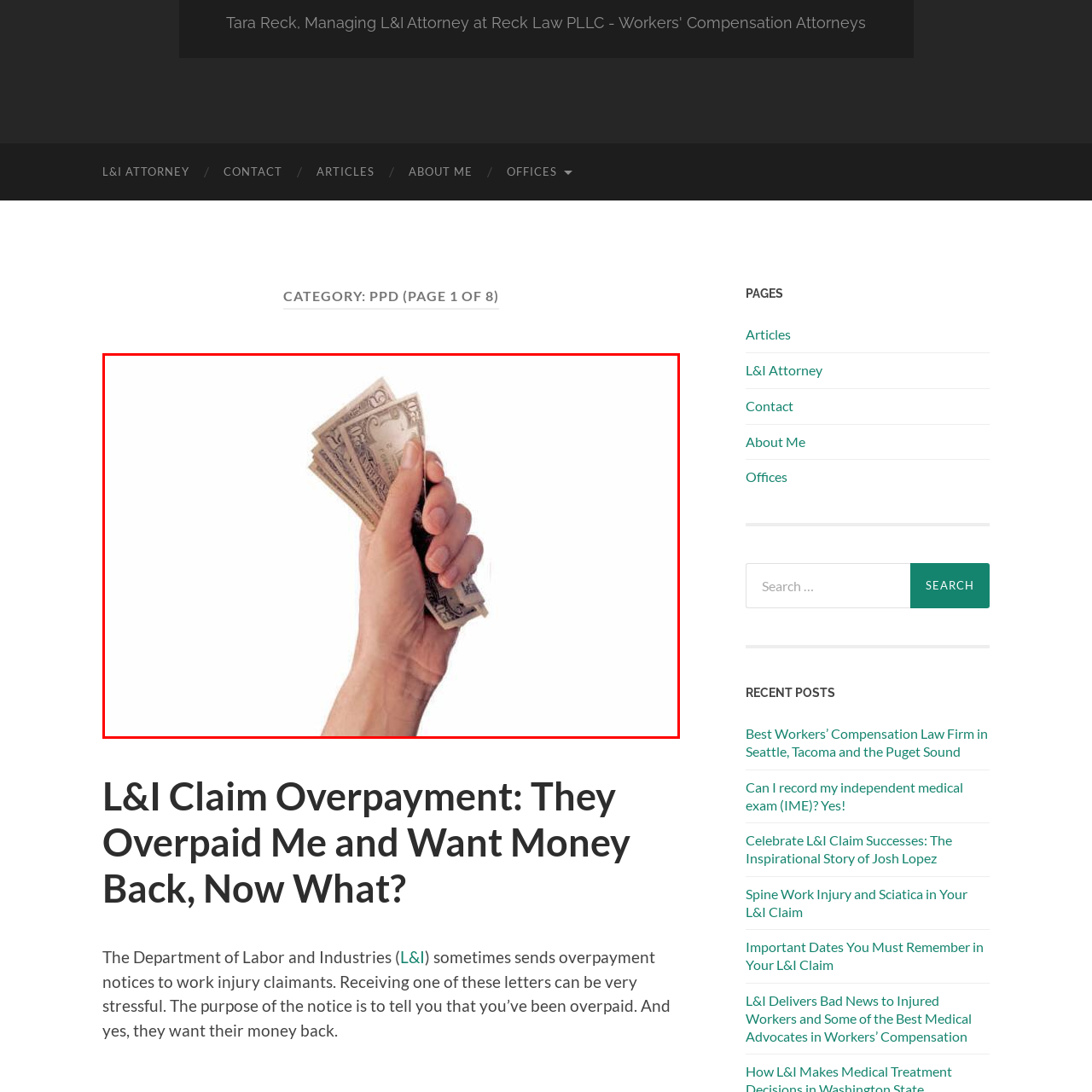Give a detailed account of the visual elements present in the image highlighted by the red border.

The image depicts a hand holding several bills, suggesting a theme of financial transactions or overpayments. The context of the image aligns with the article titled "L&I Claim Overpayment: They Overpaid Me and Want Money Back, Now What?" This article likely discusses scenarios where individuals receive overpayment notifications from the Department of Labor and Industries, which can be a source of stress and concern. The image visually reinforces the article's topic by illustrating the receipt of money, emphasizing the issue of repayment and the potential financial repercussions for claimants.